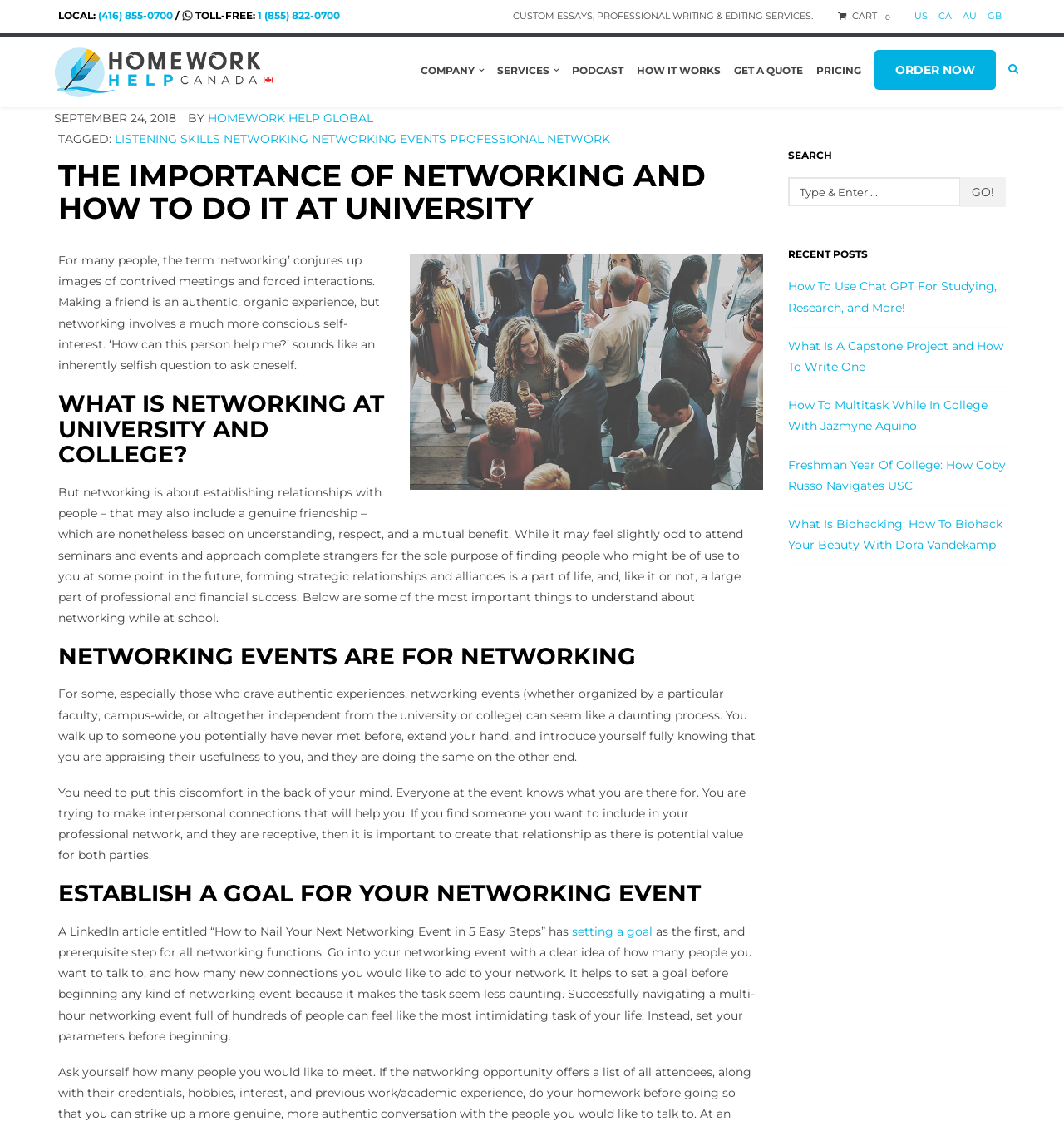Find the headline of the webpage and generate its text content.

THE IMPORTANCE OF NETWORKING AND HOW TO DO IT AT UNIVERSITY